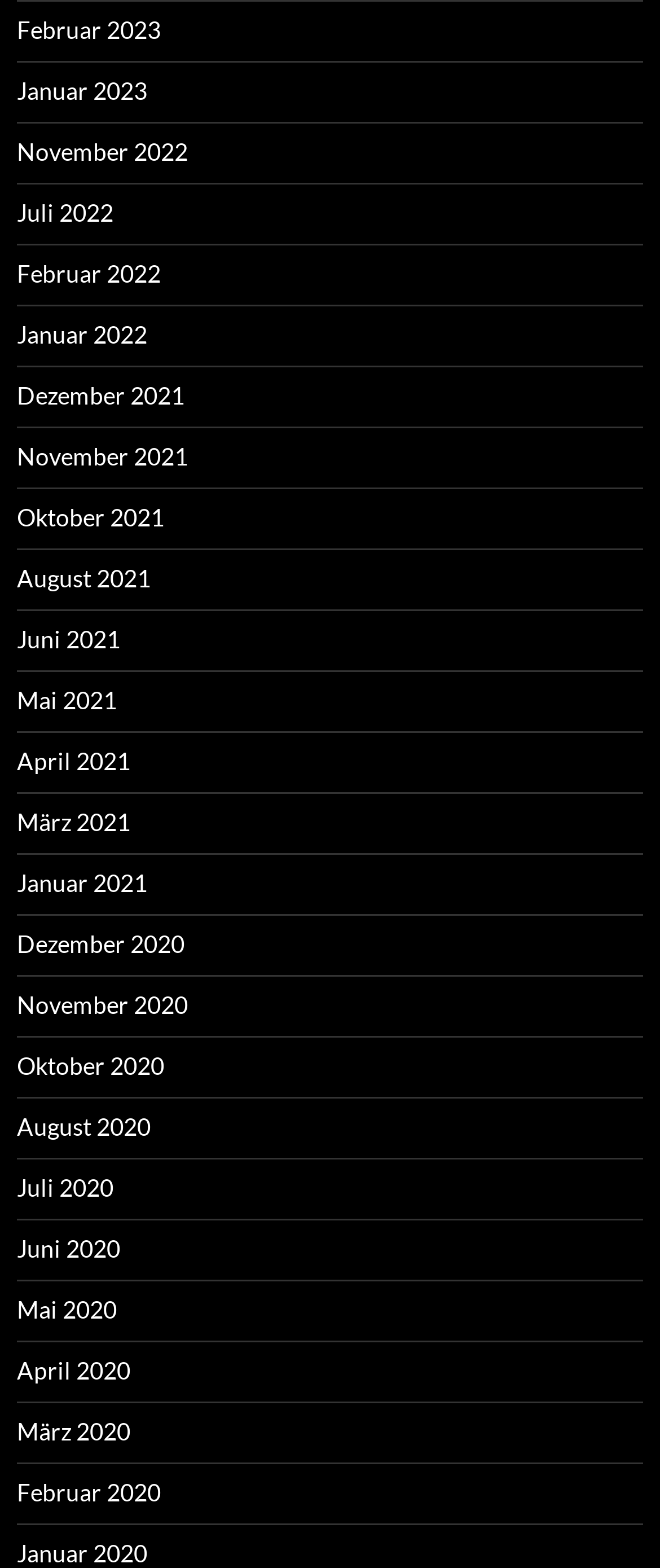With reference to the image, please provide a detailed answer to the following question: How many months are listed on the webpage?

I counted the number of links at the top of the webpage, which appear to be a list of months. There are 24 links, each representing a different month.